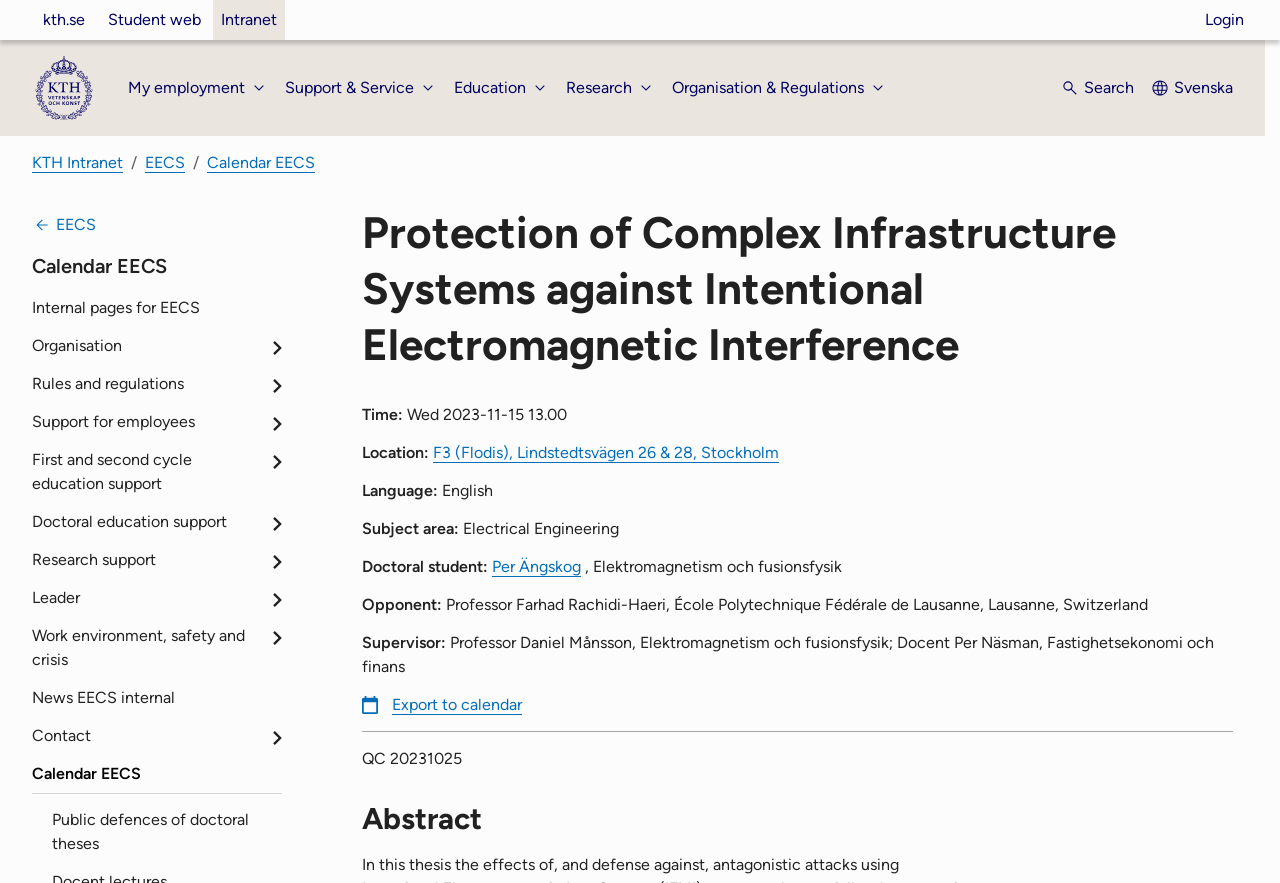What is the event title?
Refer to the image and provide a concise answer in one word or phrase.

Protection of Complex Infrastructure Systems against Intentional Electromagnetic Interference